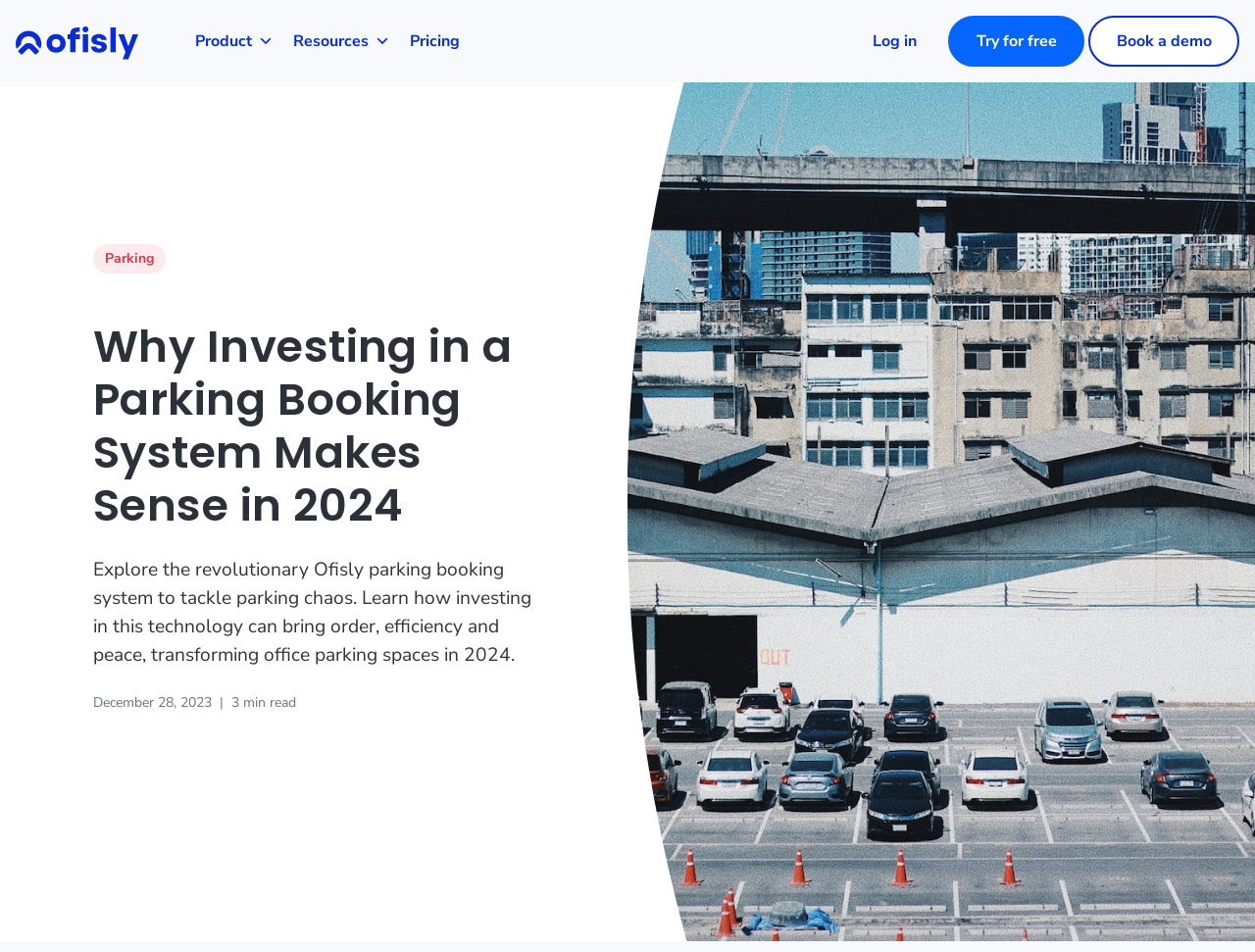Pinpoint the bounding box coordinates of the element that must be clicked to accomplish the following instruction: "Check the CATEGORIES section". The coordinates should be in the format of four float numbers between 0 and 1, i.e., [left, top, right, bottom].

None